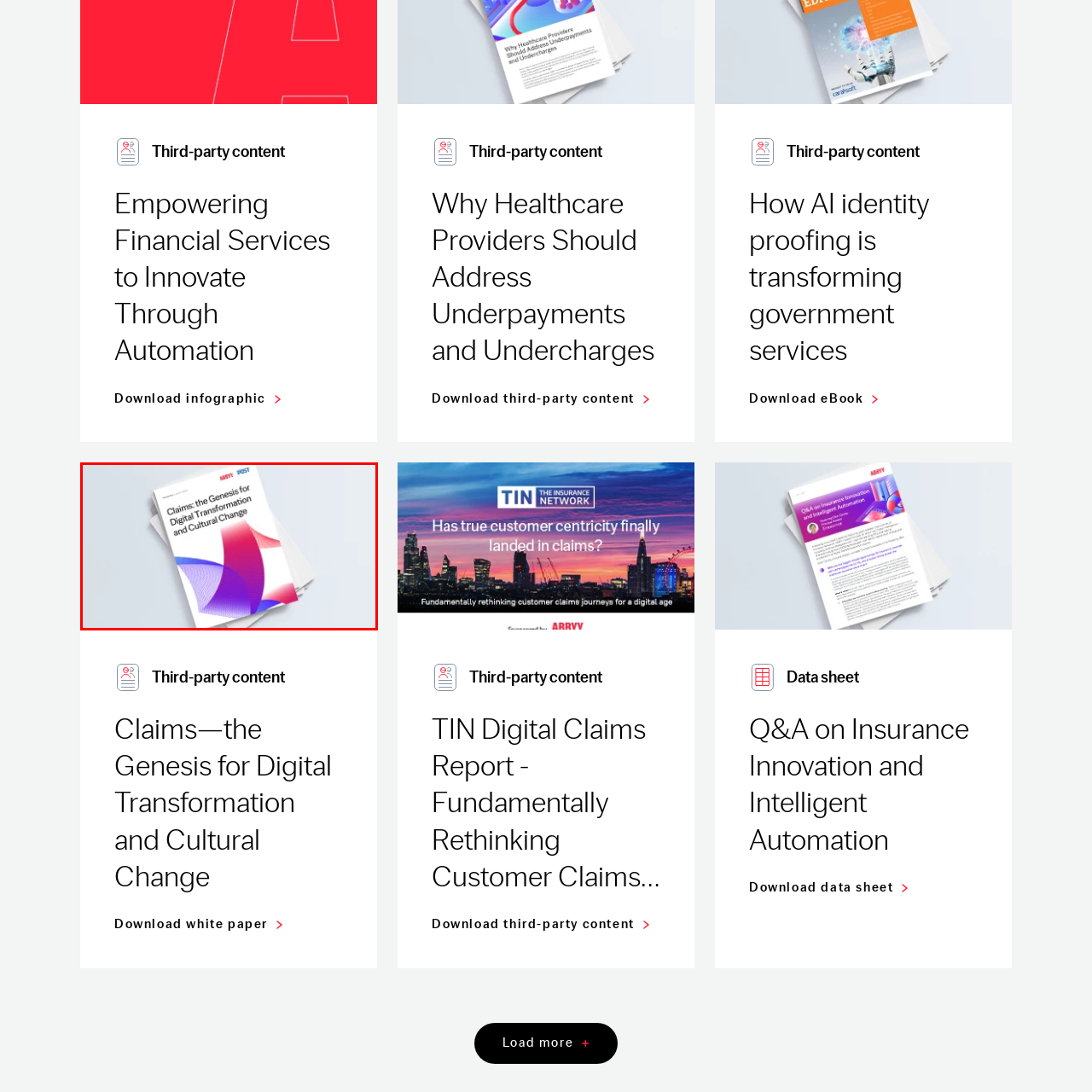Write a thorough description of the contents of the image marked by the red outline.

The image showcases a stylized cover of a publication titled "Claims: the Genesis for Digital Transformation and Cultural Change." The cover features an abstract design with fluid shapes in vibrant colors, notably shades of blue and pink, creating a dynamic and modern feel. The title is prominently displayed at the top in a clear, bold font, conveying the focus on the intersection of digital innovation and cultural transformation within the claims process. The publication is depicted as lying on a set of similar documents, suggesting a professional context, likely aimed at industry professionals interested in understanding the impactful changes in claims management through digital transformation.